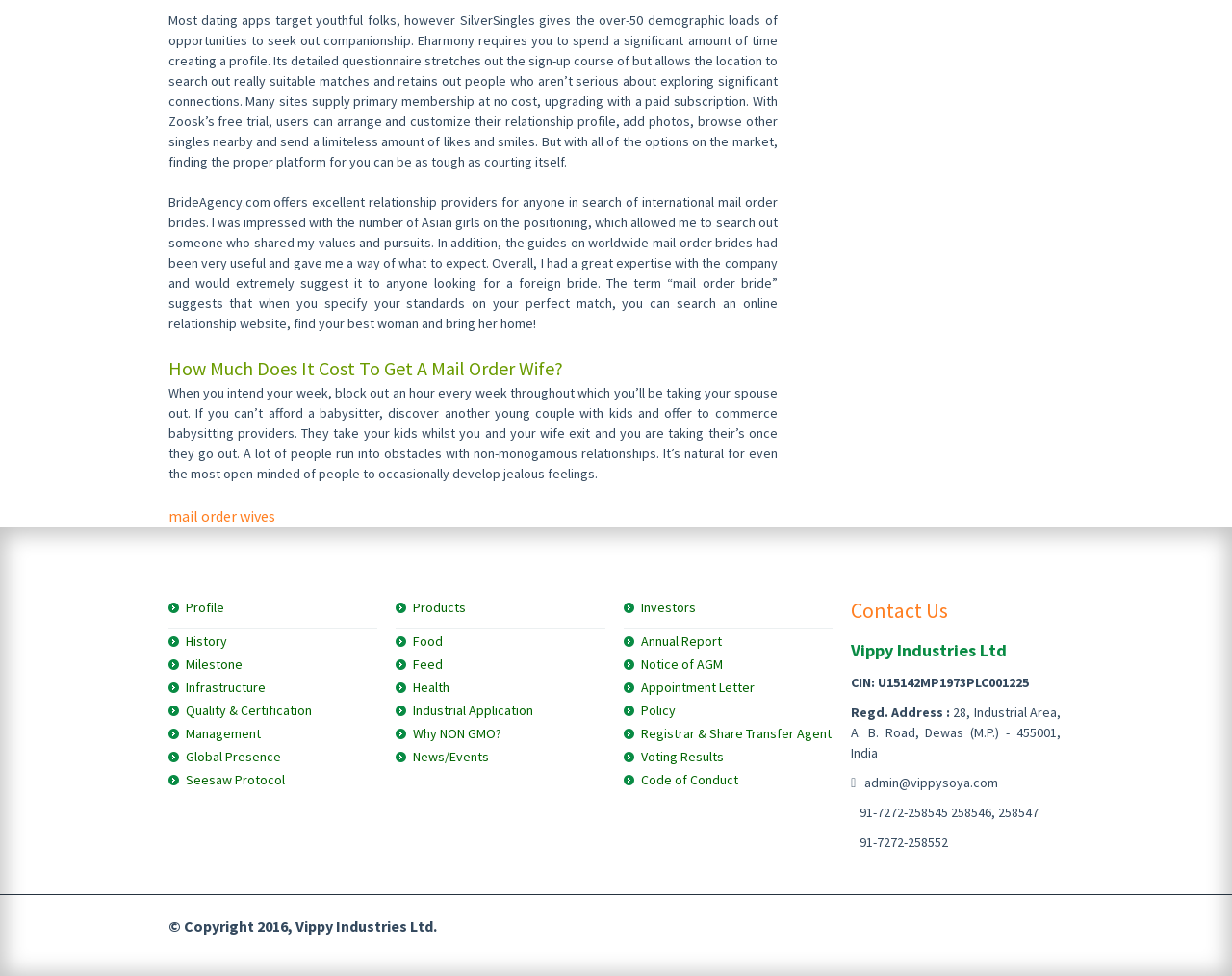Please study the image and answer the question comprehensively:
What is the copyright year of the webpage?

The copyright information at the bottom of the webpage indicates that the copyright year is 2016, which suggests that the webpage was created or last updated in that year.